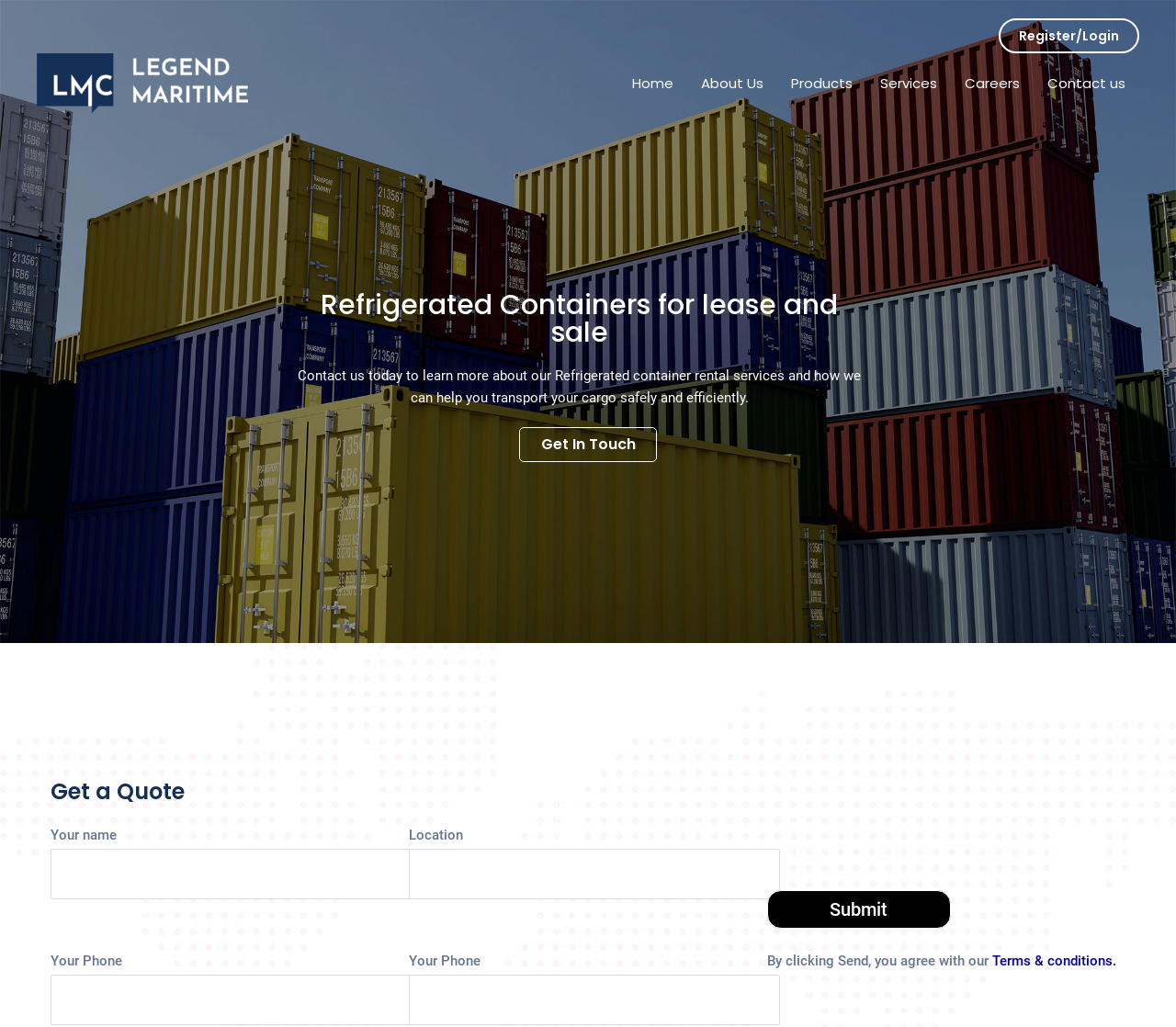Please respond in a single word or phrase: 
What is the last step in submitting the contact form?

Click Submit